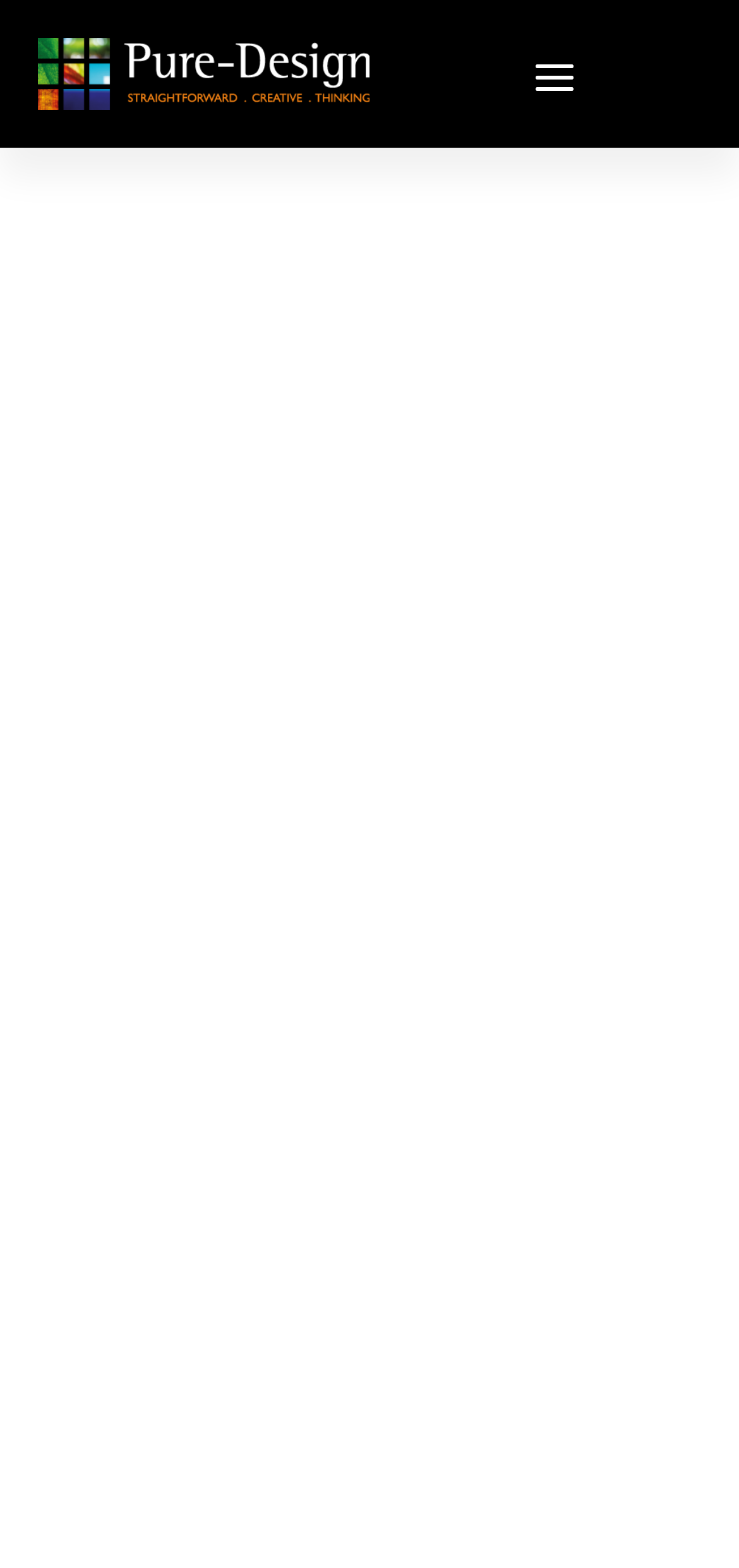Give the bounding box coordinates for this UI element: "social networking france". The coordinates should be four float numbers between 0 and 1, arranged as [left, top, right, bottom].

[0.0, 0.446, 0.764, 0.475]